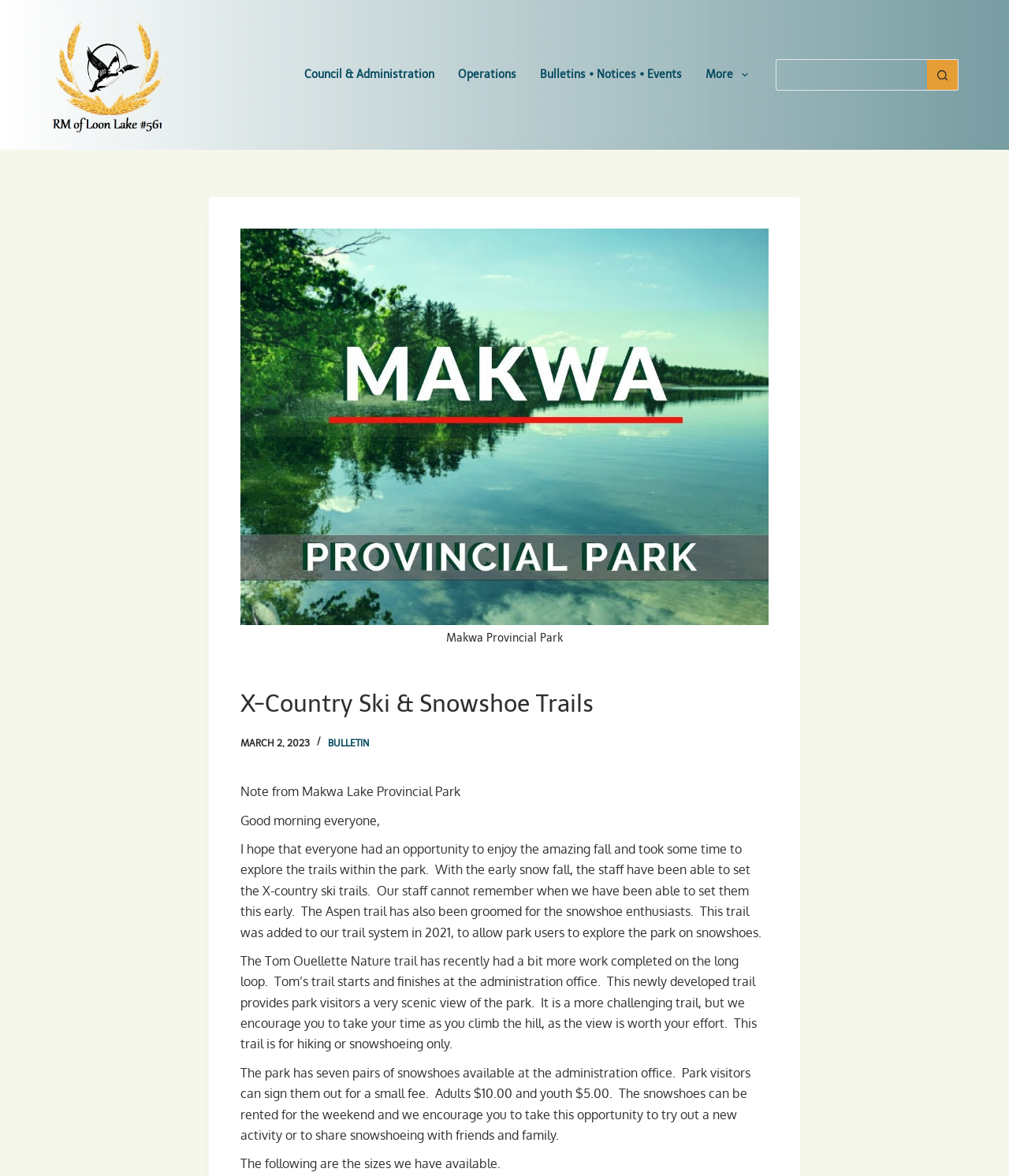Please provide the bounding box coordinates for the element that needs to be clicked to perform the following instruction: "Search for something". The coordinates should be given as four float numbers between 0 and 1, i.e., [left, top, right, bottom].

[0.769, 0.05, 0.95, 0.077]